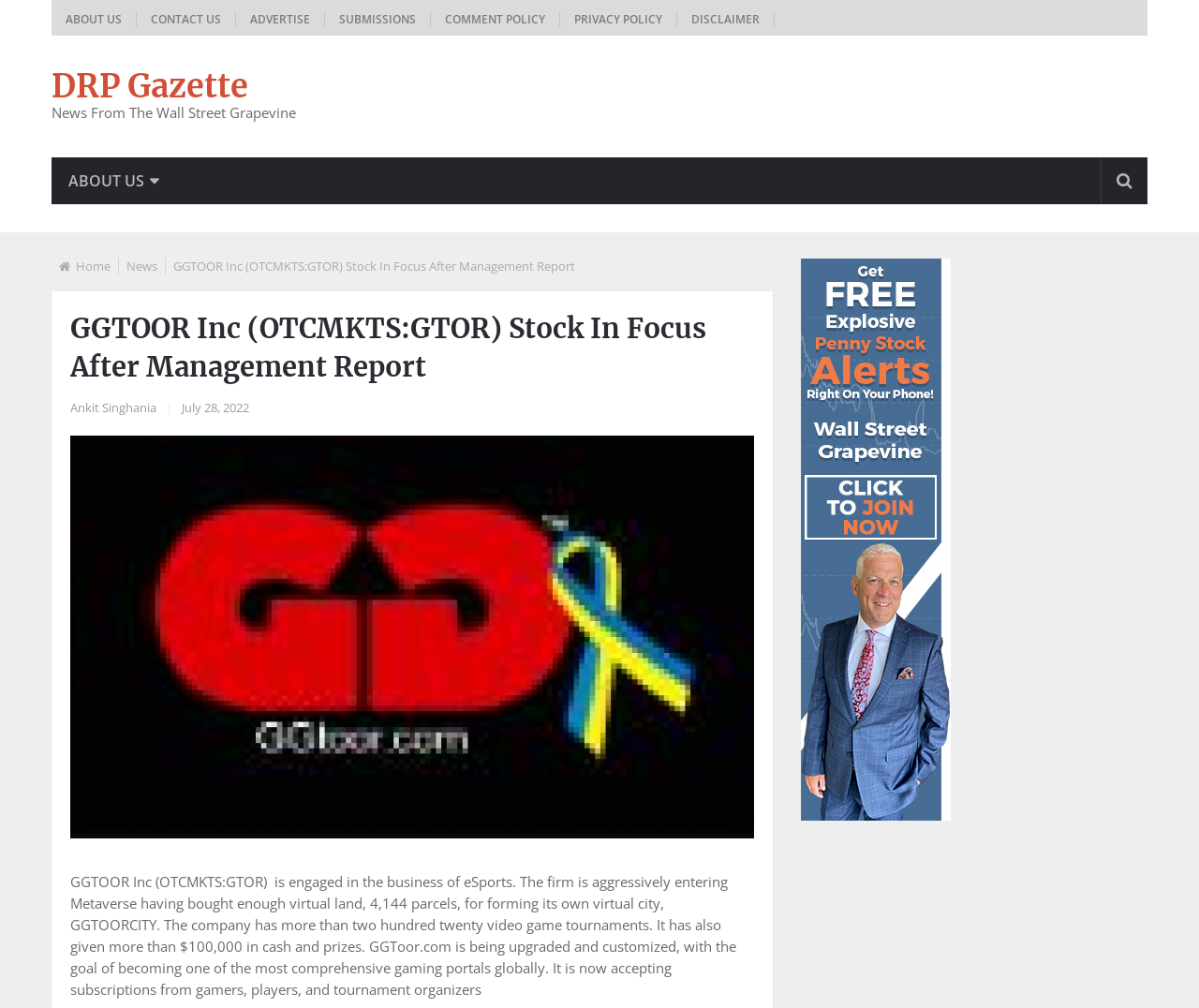Can you find the bounding box coordinates for the element that needs to be clicked to execute this instruction: "Visit GGTOOR Inc homepage"? The coordinates should be given as four float numbers between 0 and 1, i.e., [left, top, right, bottom].

[0.063, 0.256, 0.092, 0.272]